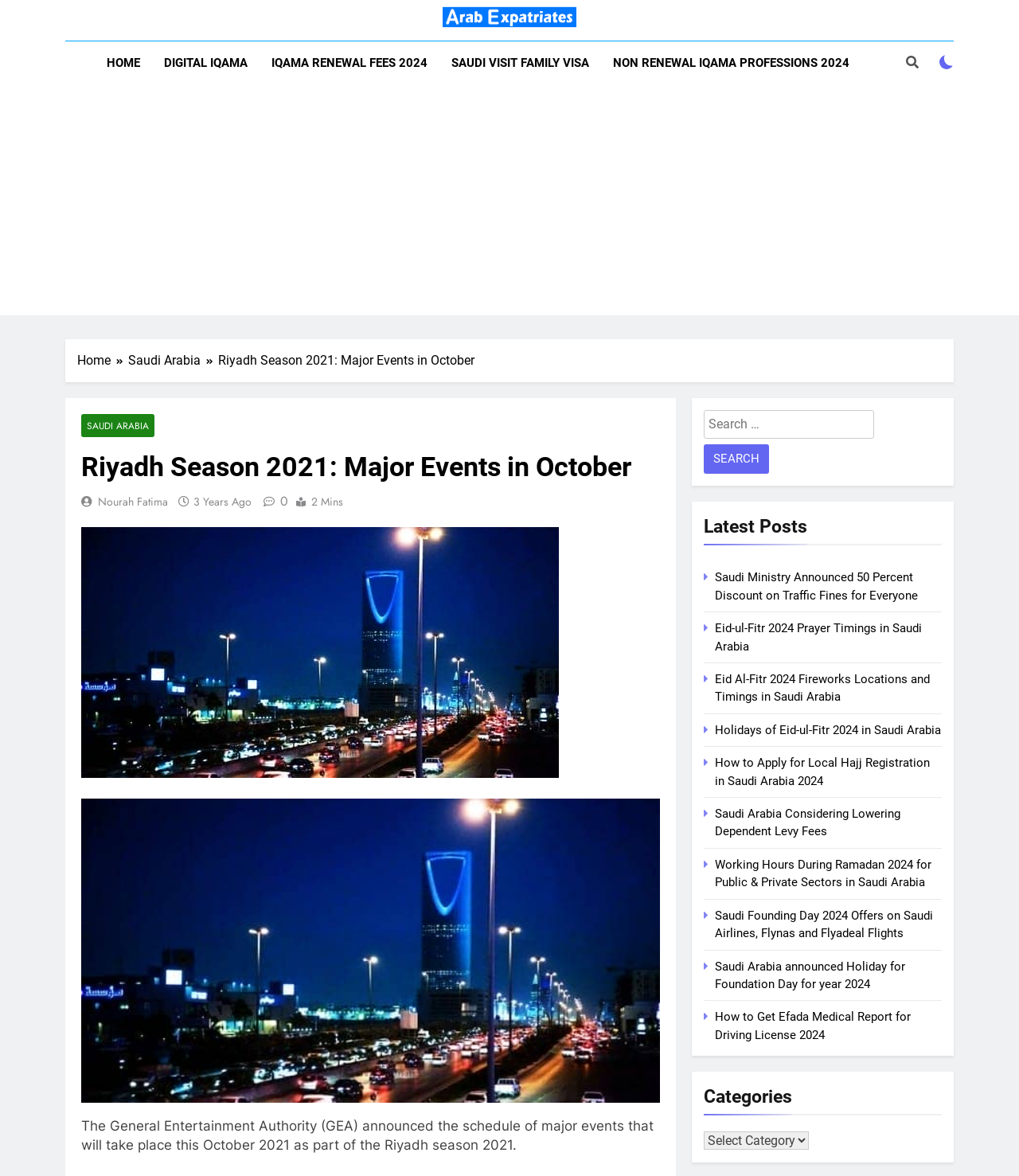Please identify the coordinates of the bounding box for the clickable region that will accomplish this instruction: "Select a category from the dropdown".

[0.691, 0.962, 0.794, 0.978]